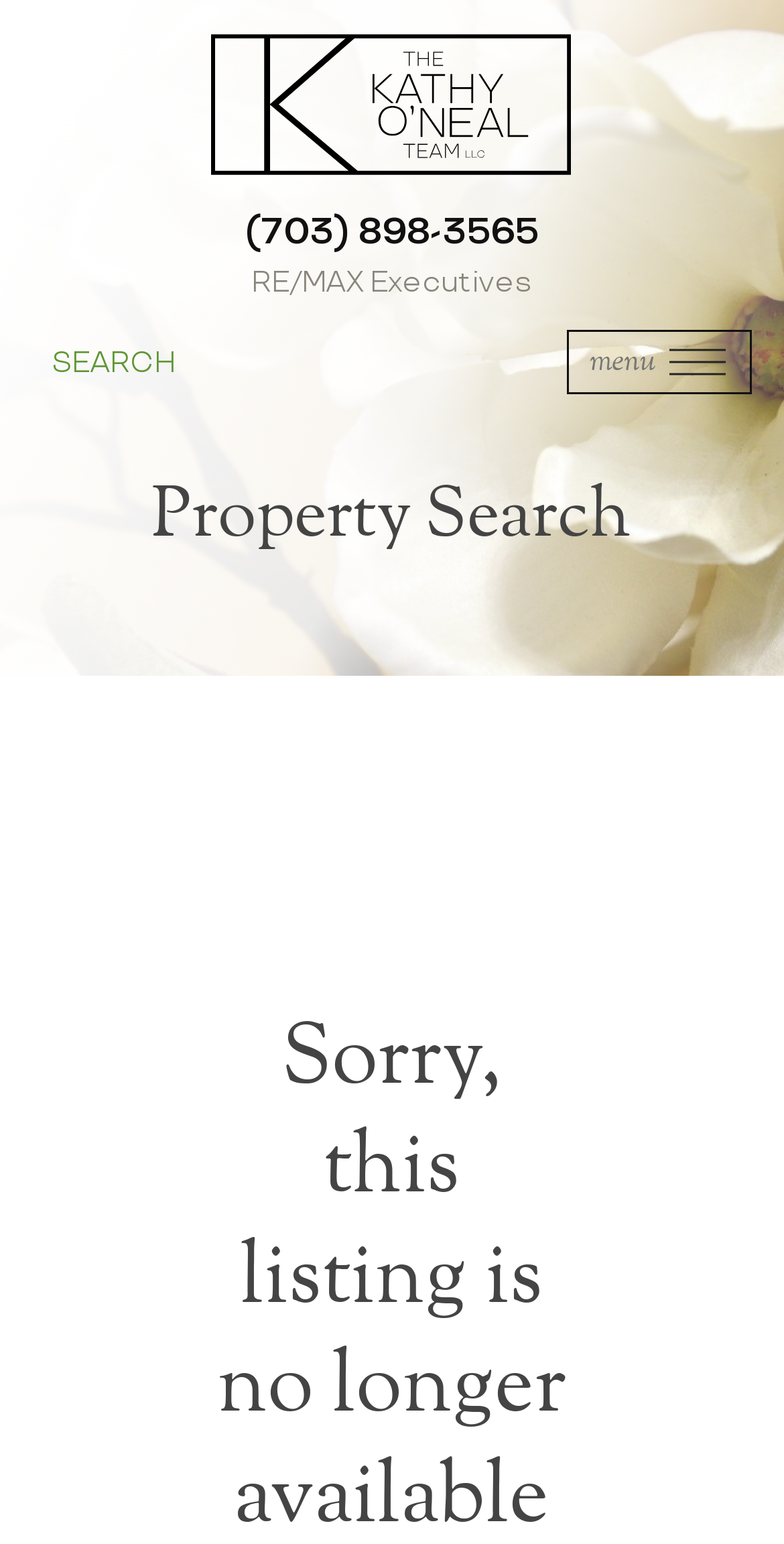Please provide a brief answer to the following inquiry using a single word or phrase:
How many menu items are there in the menubar?

At least 1